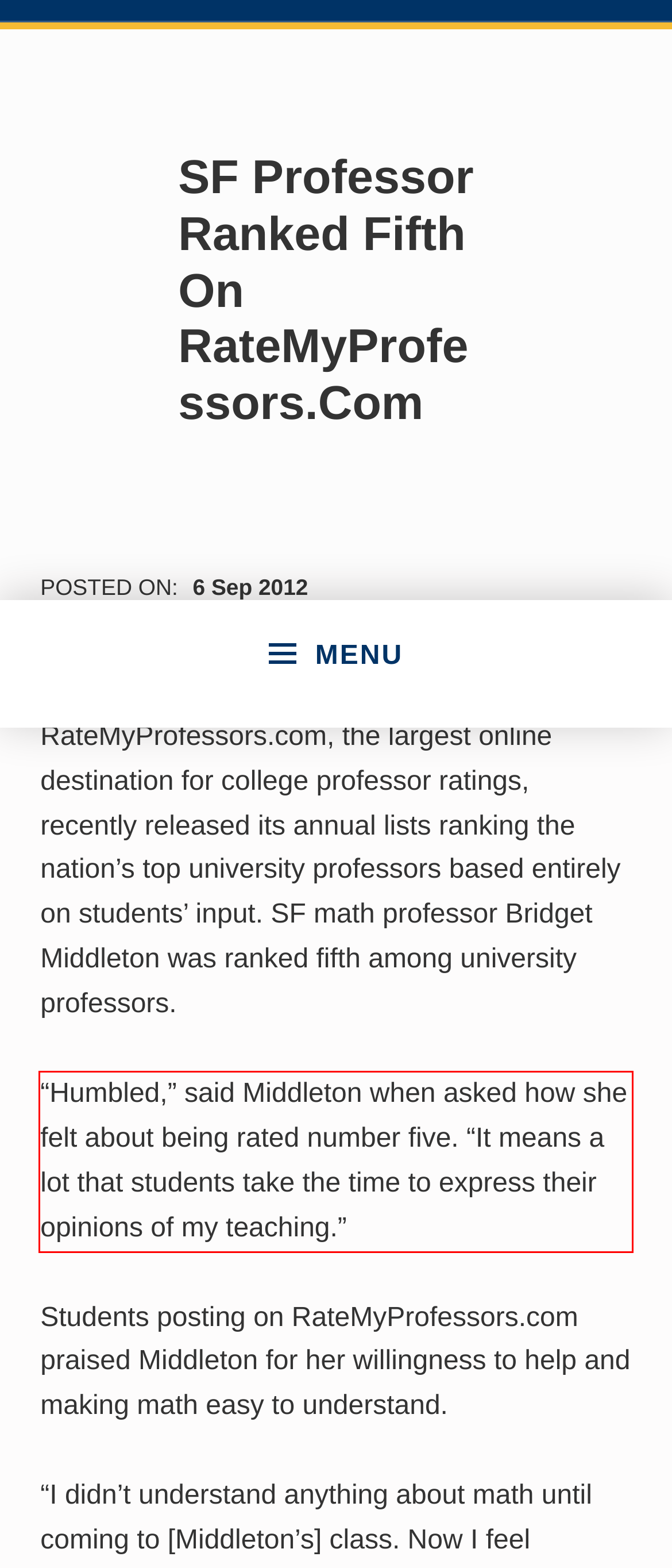Your task is to recognize and extract the text content from the UI element enclosed in the red bounding box on the webpage screenshot.

“Humbled,” said Middleton when asked how she felt about being rated number five. “It means a lot that students take the time to express their opinions of my teaching.”